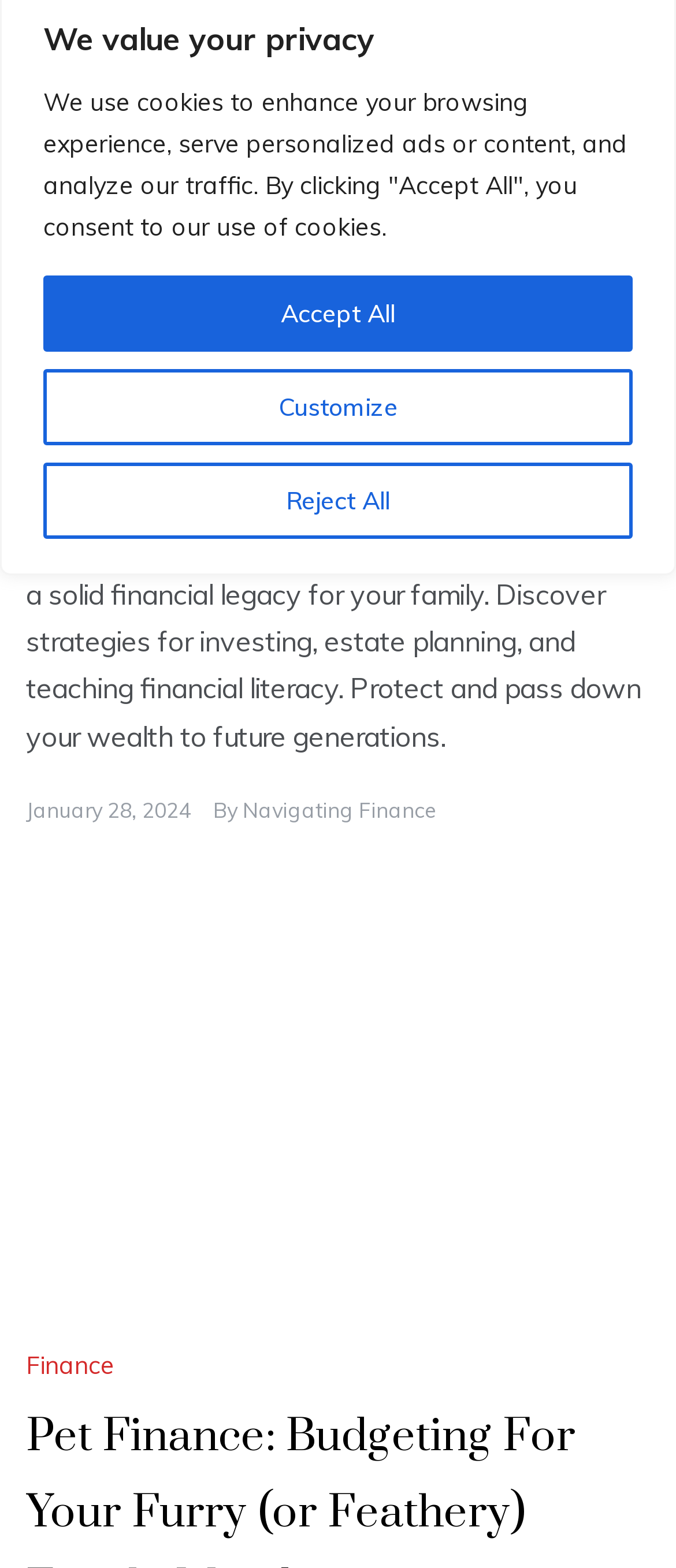Identify the bounding box coordinates for the UI element described as: "Reject All".

[0.064, 0.295, 0.936, 0.344]